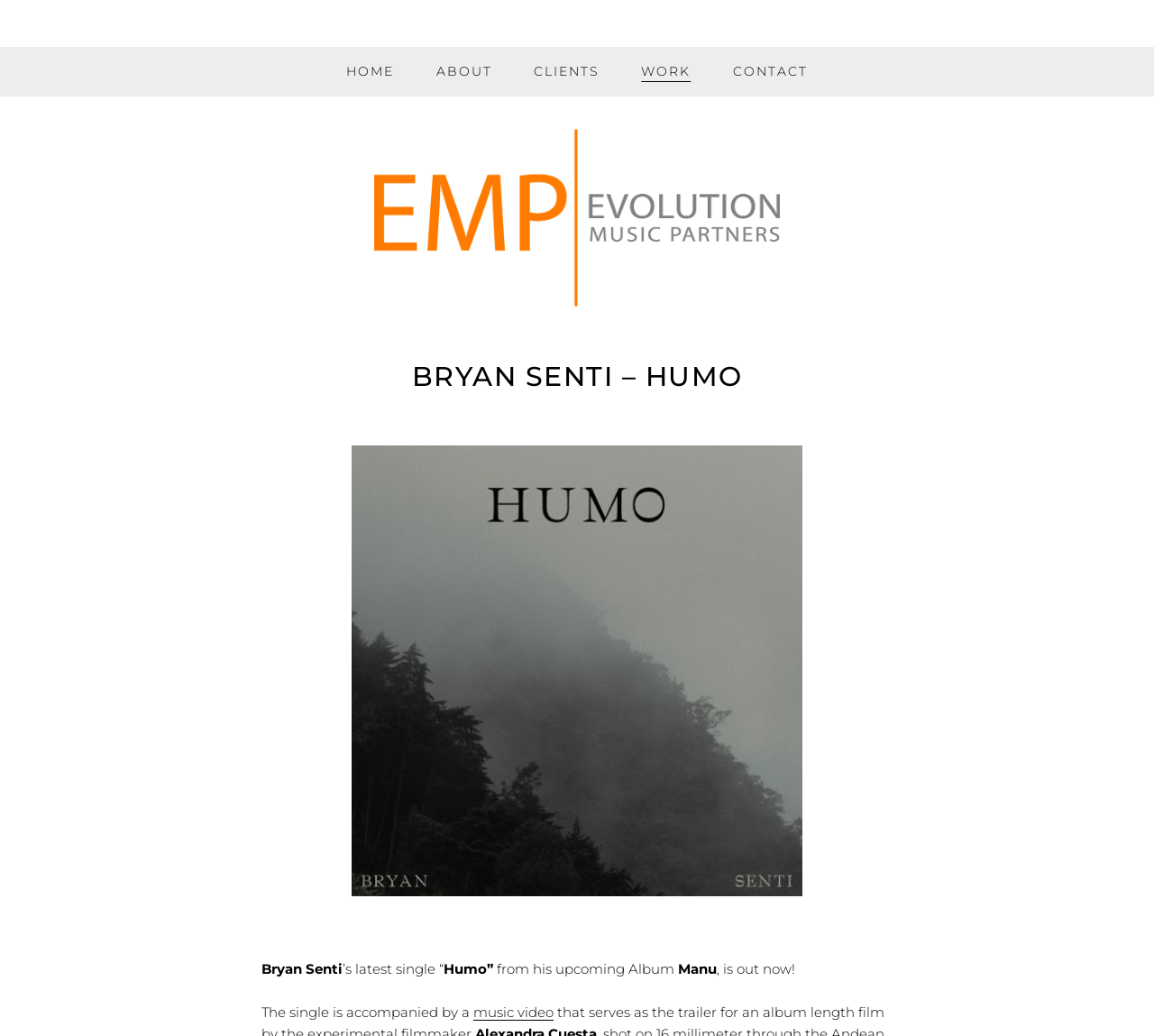What is the title of Bryan Senti's latest single?
Based on the screenshot, answer the question with a single word or phrase.

Humo